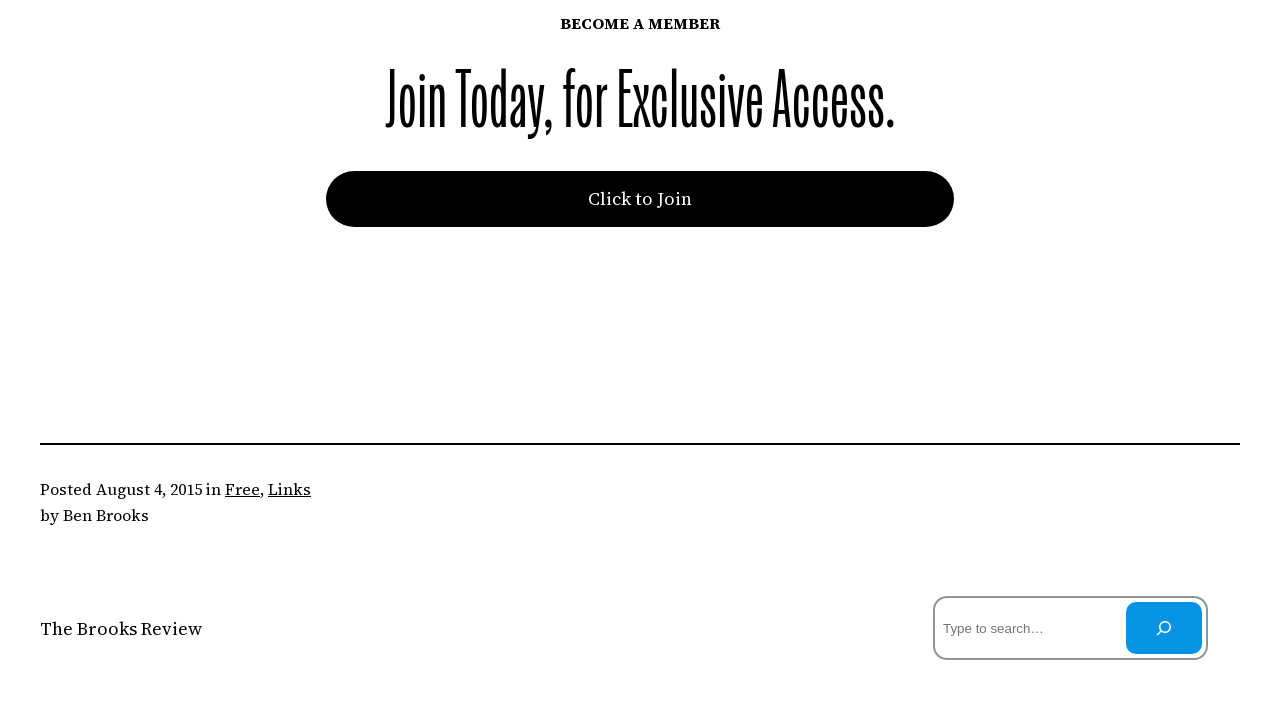What is the name of the website?
Craft a detailed and extensive response to the question.

The name of the website is 'The Brooks Review', which is a link at the bottom of the webpage.